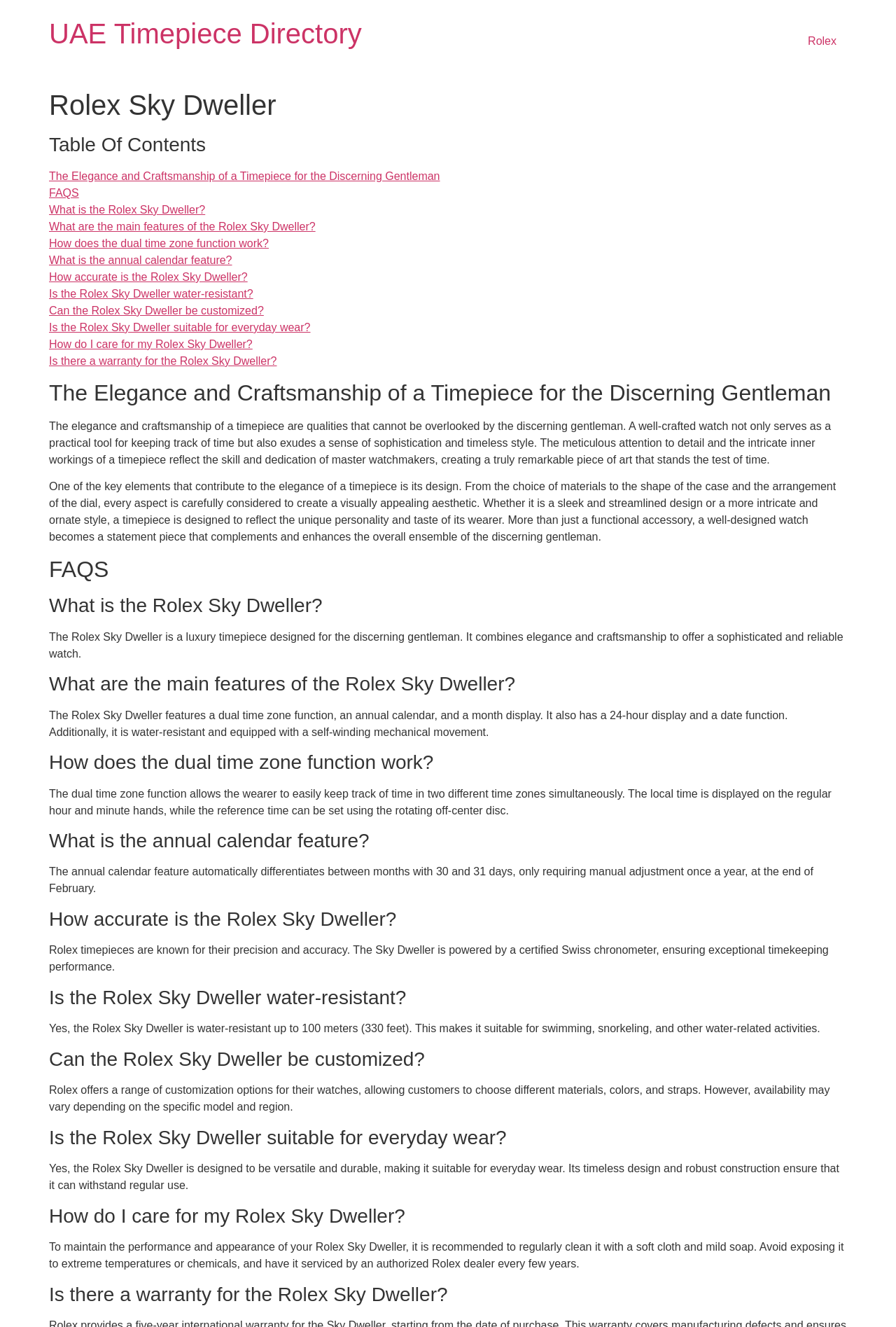Locate the bounding box coordinates of the clickable area to execute the instruction: "Check the details of 'How does the dual time zone function work?'". Provide the coordinates as four float numbers between 0 and 1, represented as [left, top, right, bottom].

[0.055, 0.179, 0.3, 0.188]